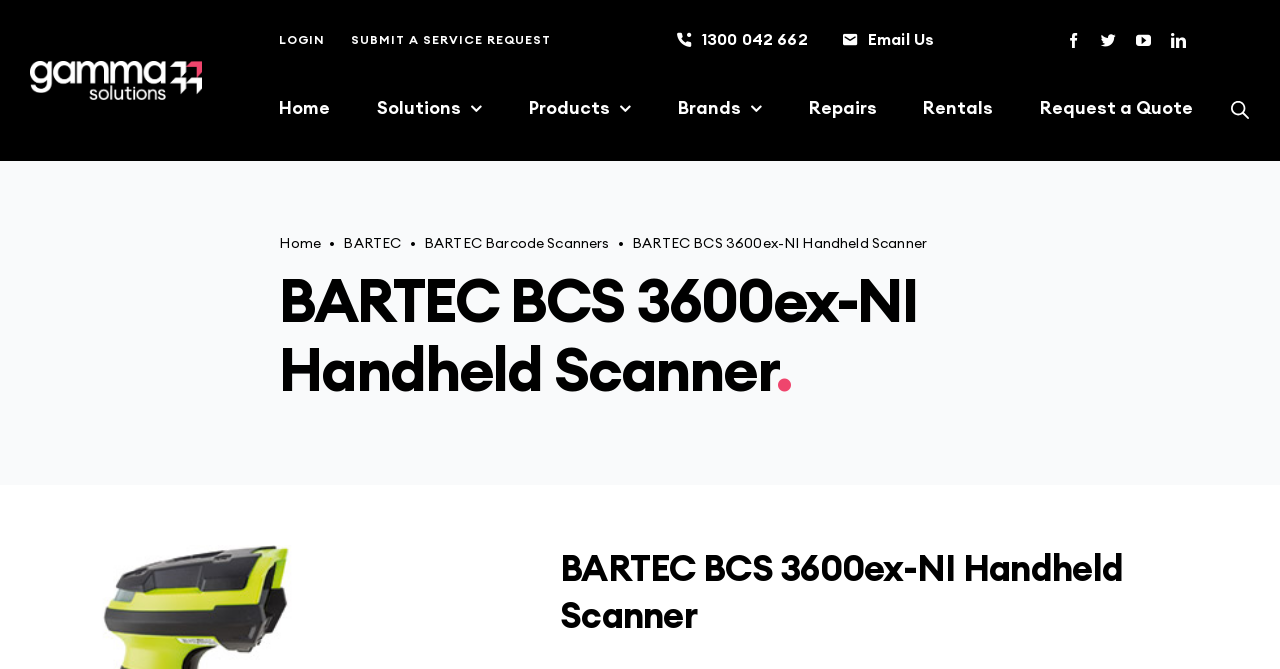Highlight the bounding box coordinates of the element you need to click to perform the following instruction: "Go to the Home page."

[0.21, 0.127, 0.266, 0.199]